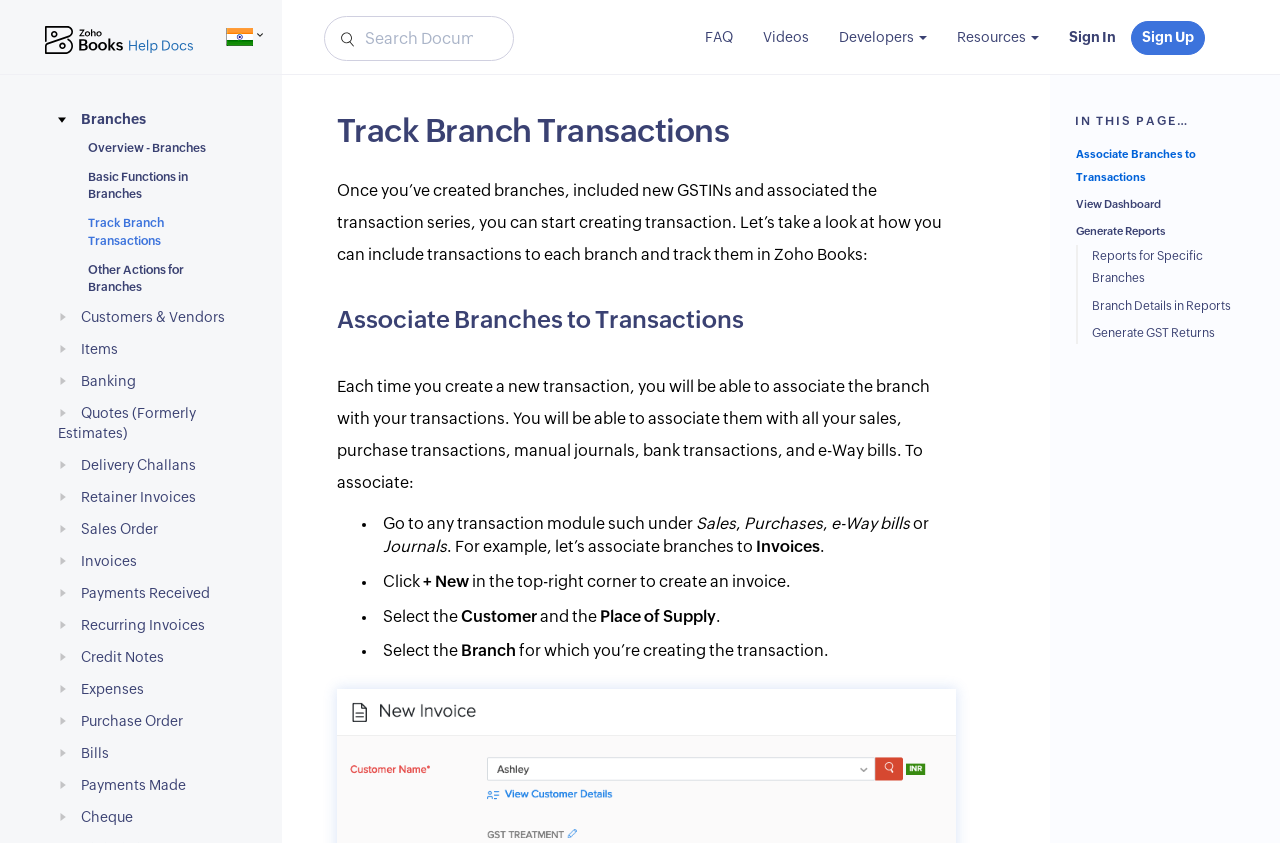Identify the bounding box coordinates of the area you need to click to perform the following instruction: "Generate reports for specific branches".

[0.853, 0.296, 0.94, 0.337]